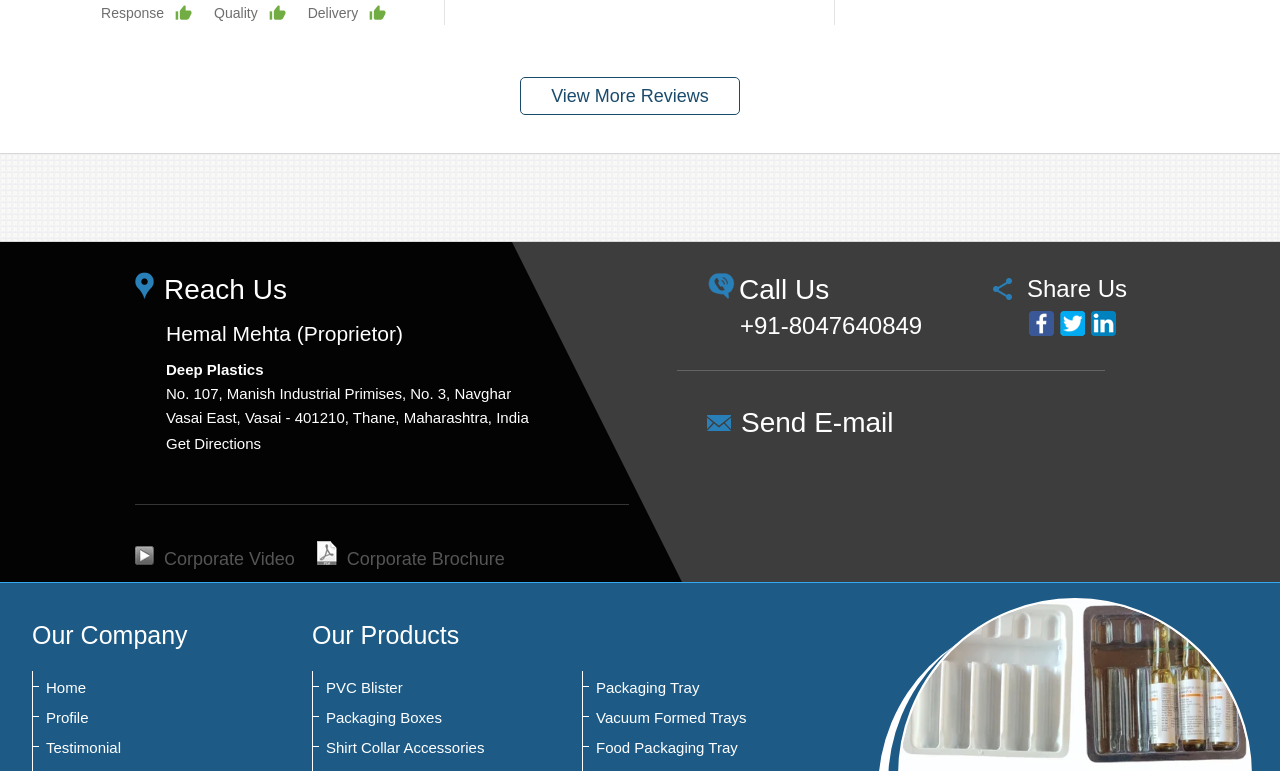Identify the bounding box coordinates of the area that should be clicked in order to complete the given instruction: "Watch corporate video". The bounding box coordinates should be four float numbers between 0 and 1, i.e., [left, top, right, bottom].

[0.105, 0.712, 0.23, 0.738]